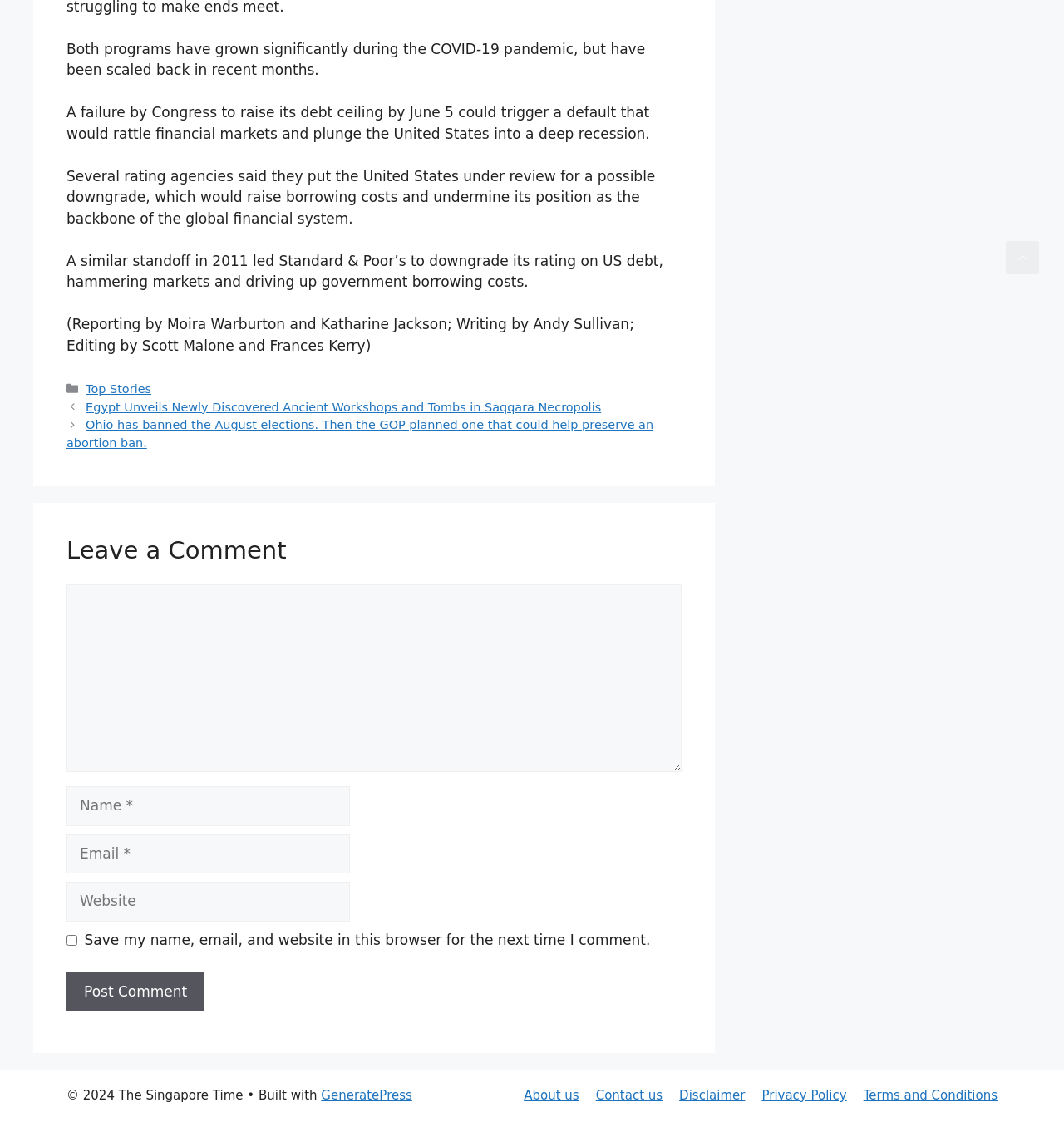What is the name of the website?
Look at the screenshot and respond with a single word or phrase.

The Singapore Time